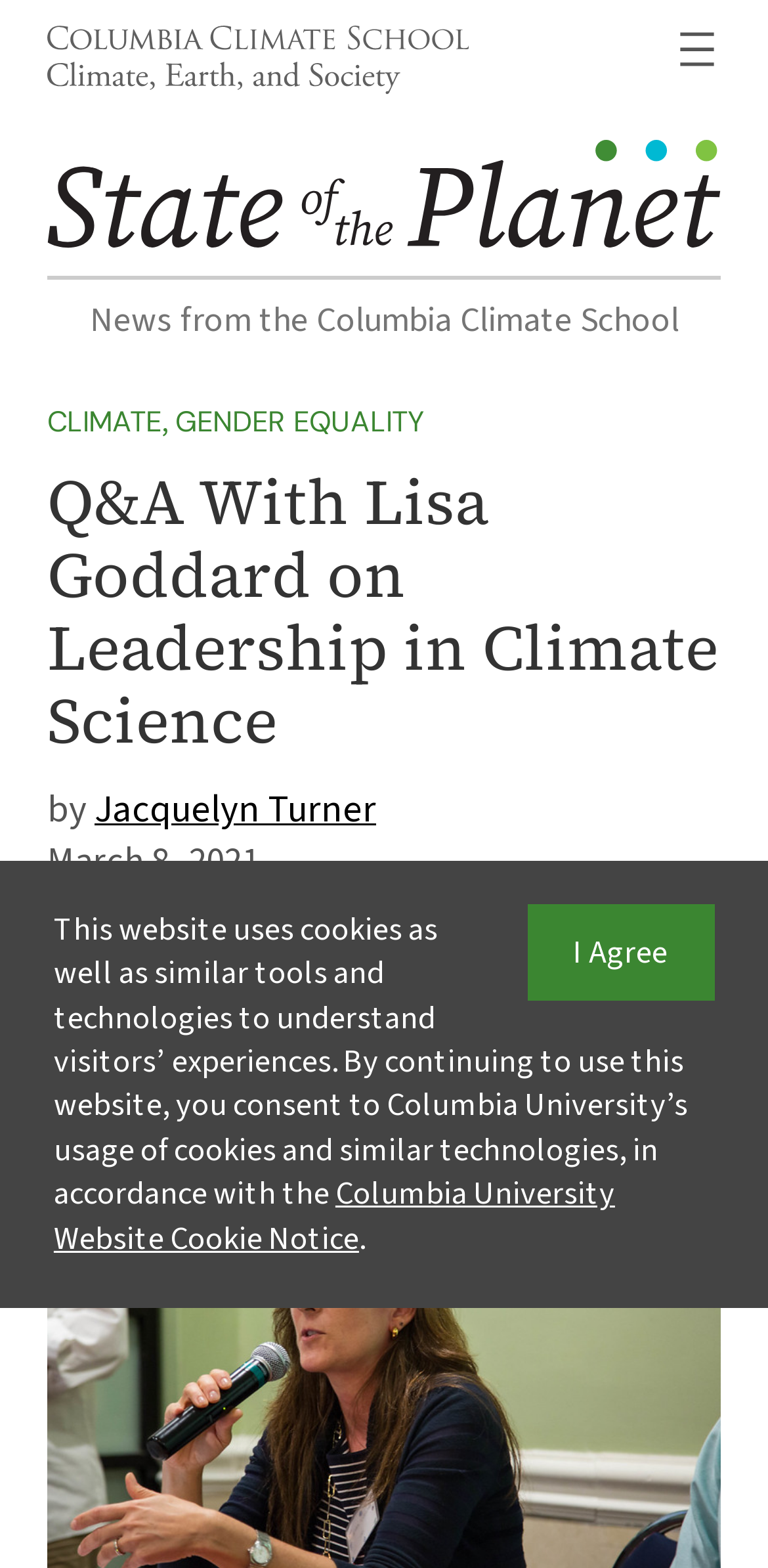What is the date of International Women's Day mentioned?
Please use the image to provide a one-word or short phrase answer.

March 8, 2021